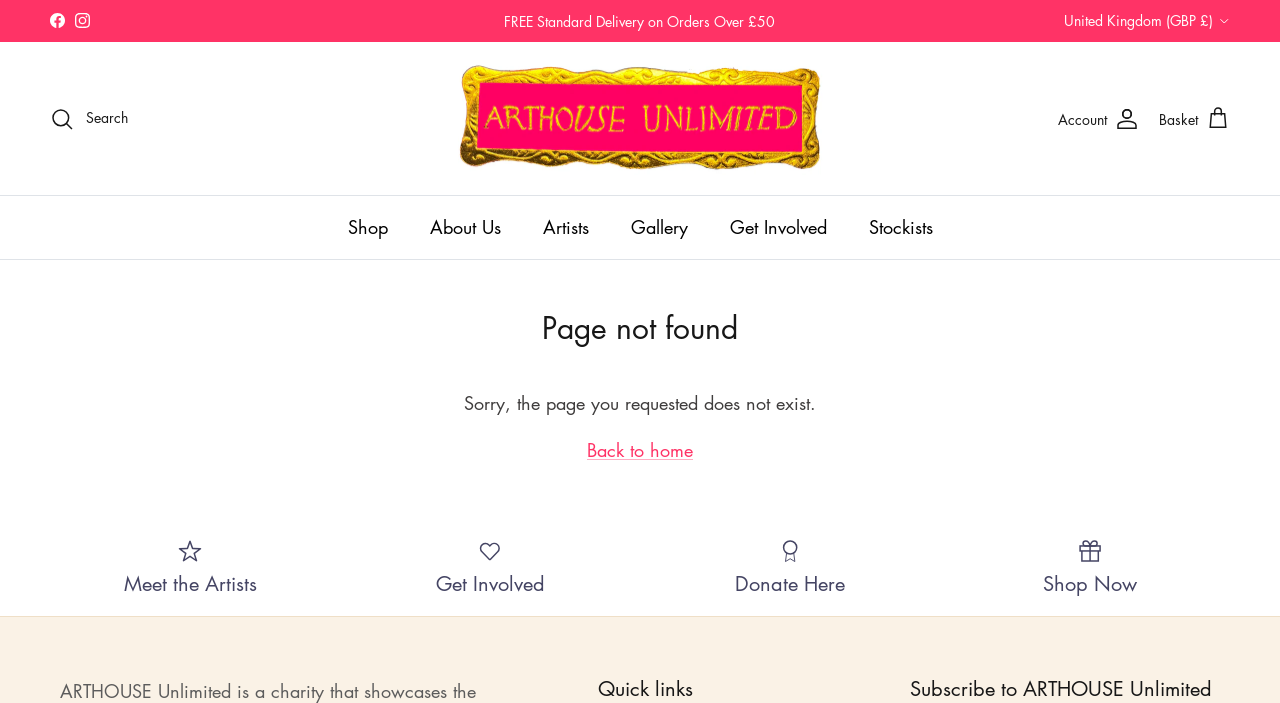Can you locate the main headline on this webpage and provide its text content?

Page not found